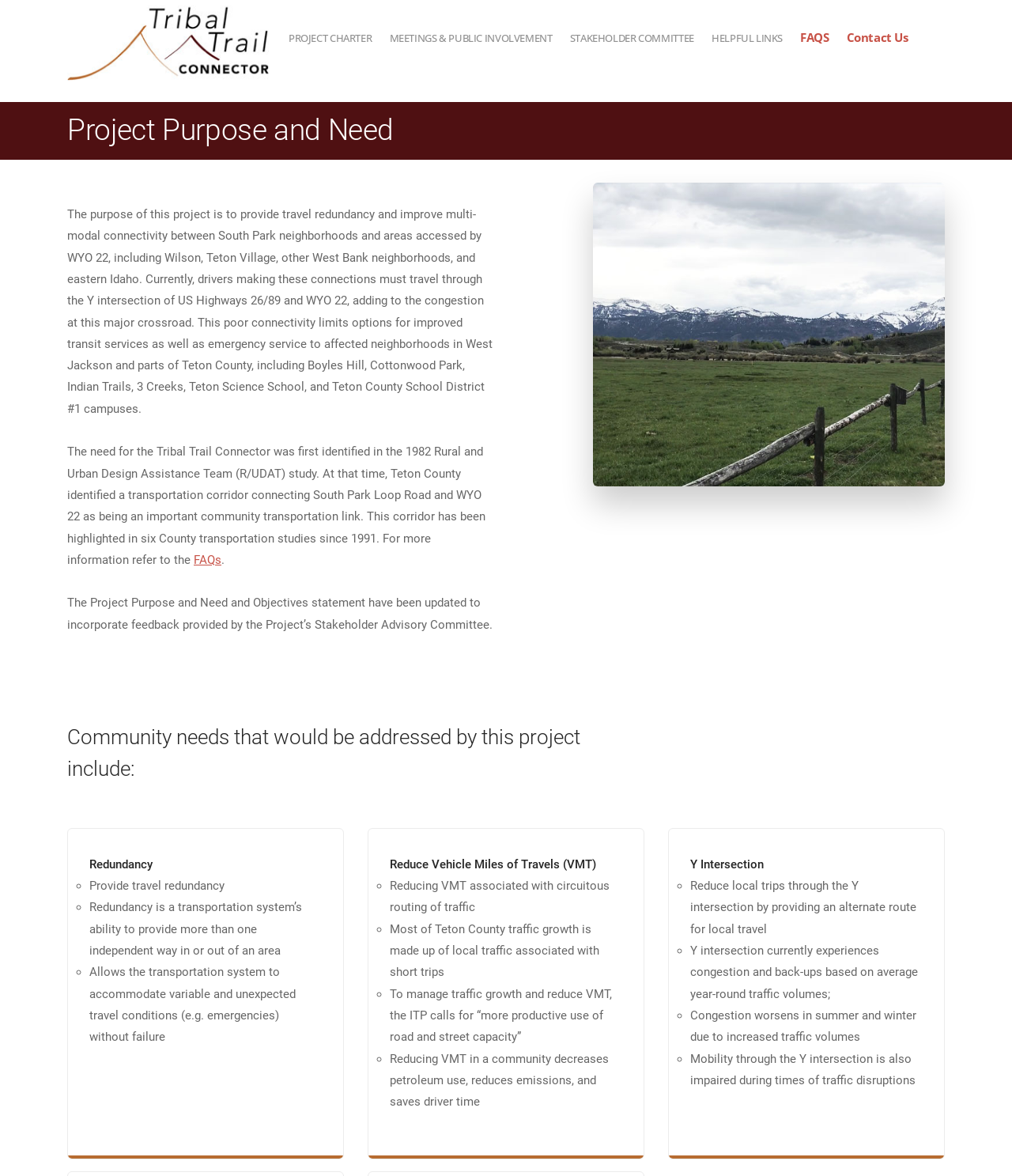What is the benefit of reducing Vehicle Miles of Travel (VMT)?
Please provide a comprehensive answer based on the information in the image.

Reducing VMT in a community decreases petroleum use, reduces emissions, and saves driver time, which is one of the objectives of the Tribal Trail Connector project.